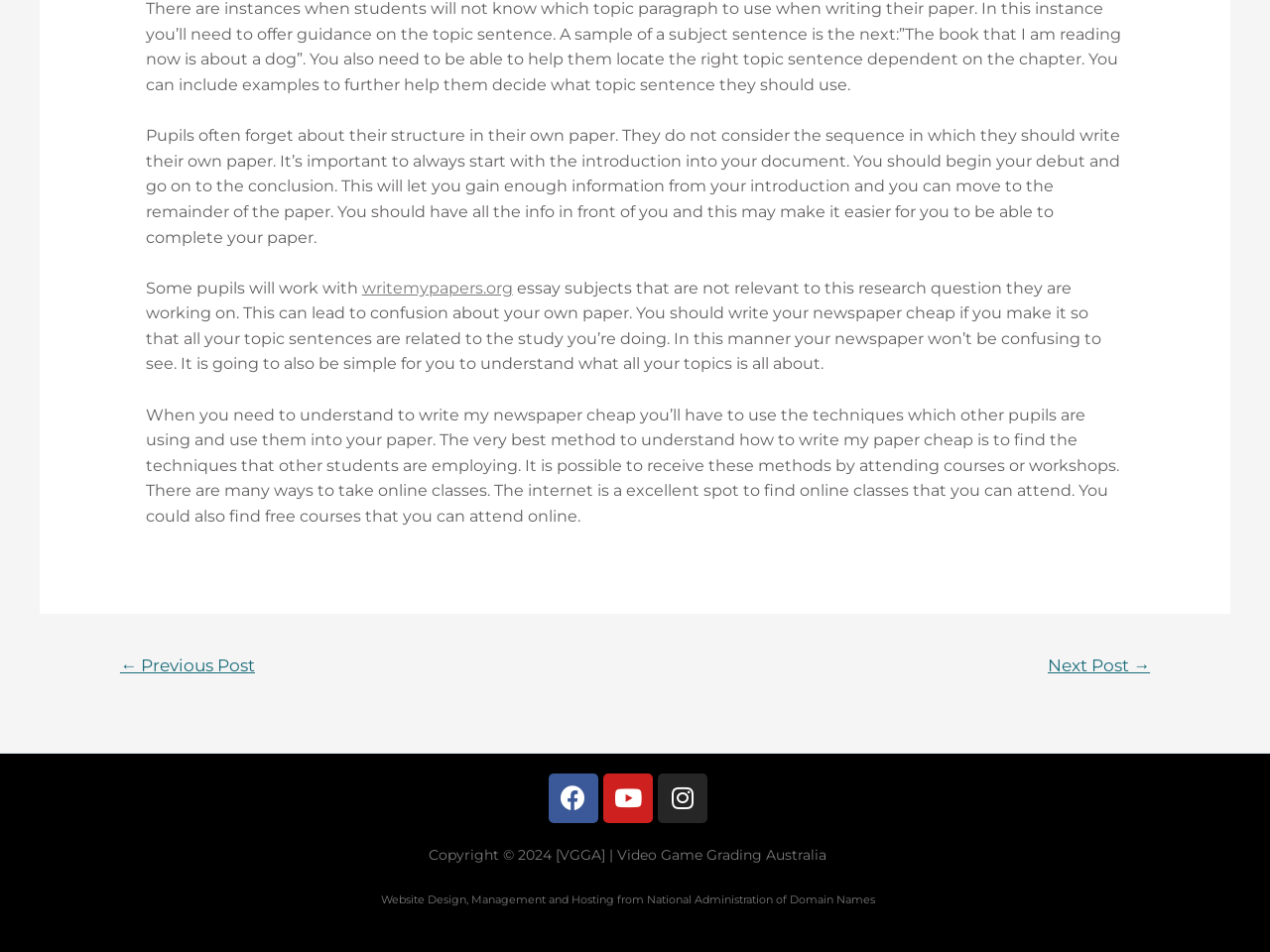Locate the bounding box coordinates of the UI element described by: "Instagram". Provide the coordinates as four float numbers between 0 and 1, formatted as [left, top, right, bottom].

[0.518, 0.812, 0.557, 0.864]